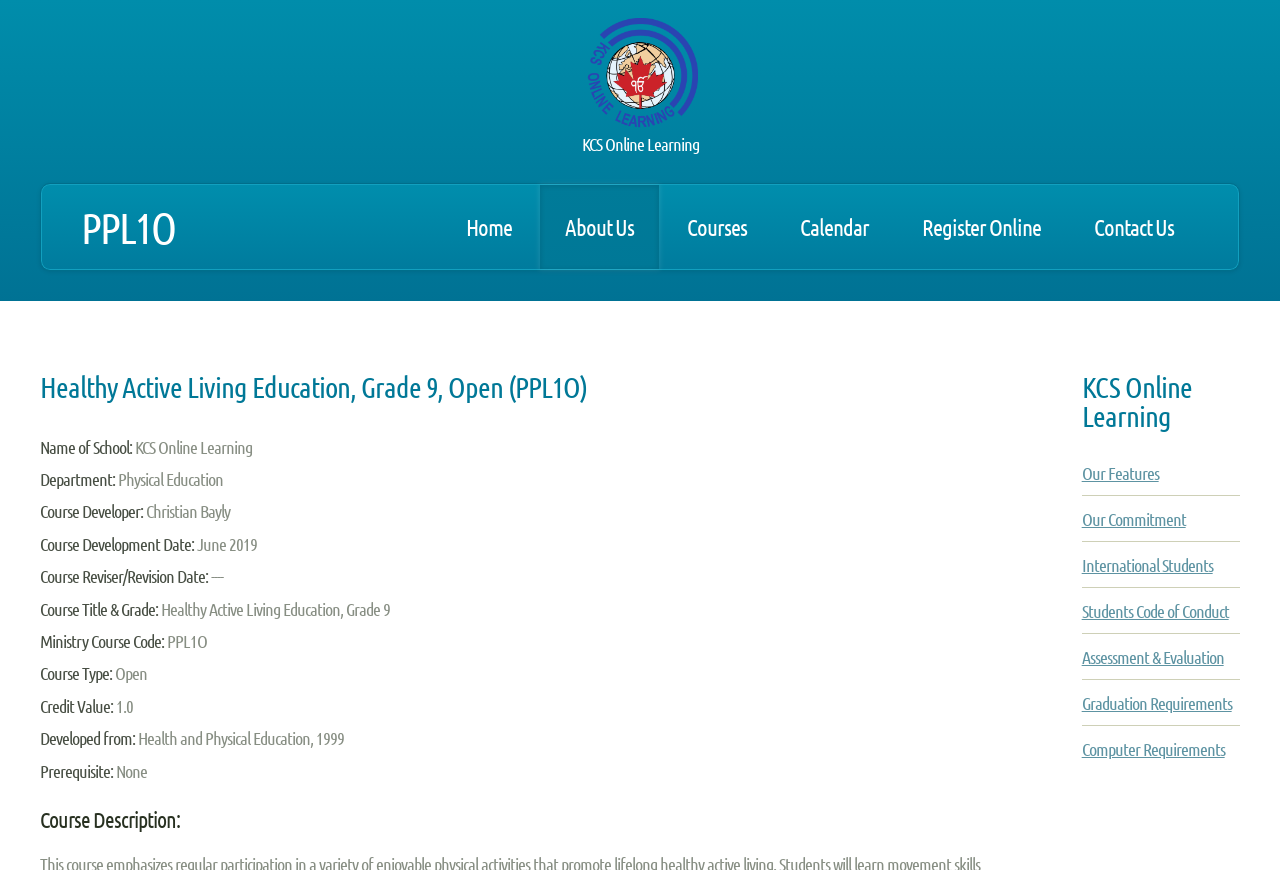Using the provided element description, identify the bounding box coordinates as (top-left x, top-left y, bottom-right x, bottom-right y). Ensure all values are between 0 and 1. Description: Assessment & Evaluation

[0.845, 0.742, 0.956, 0.768]